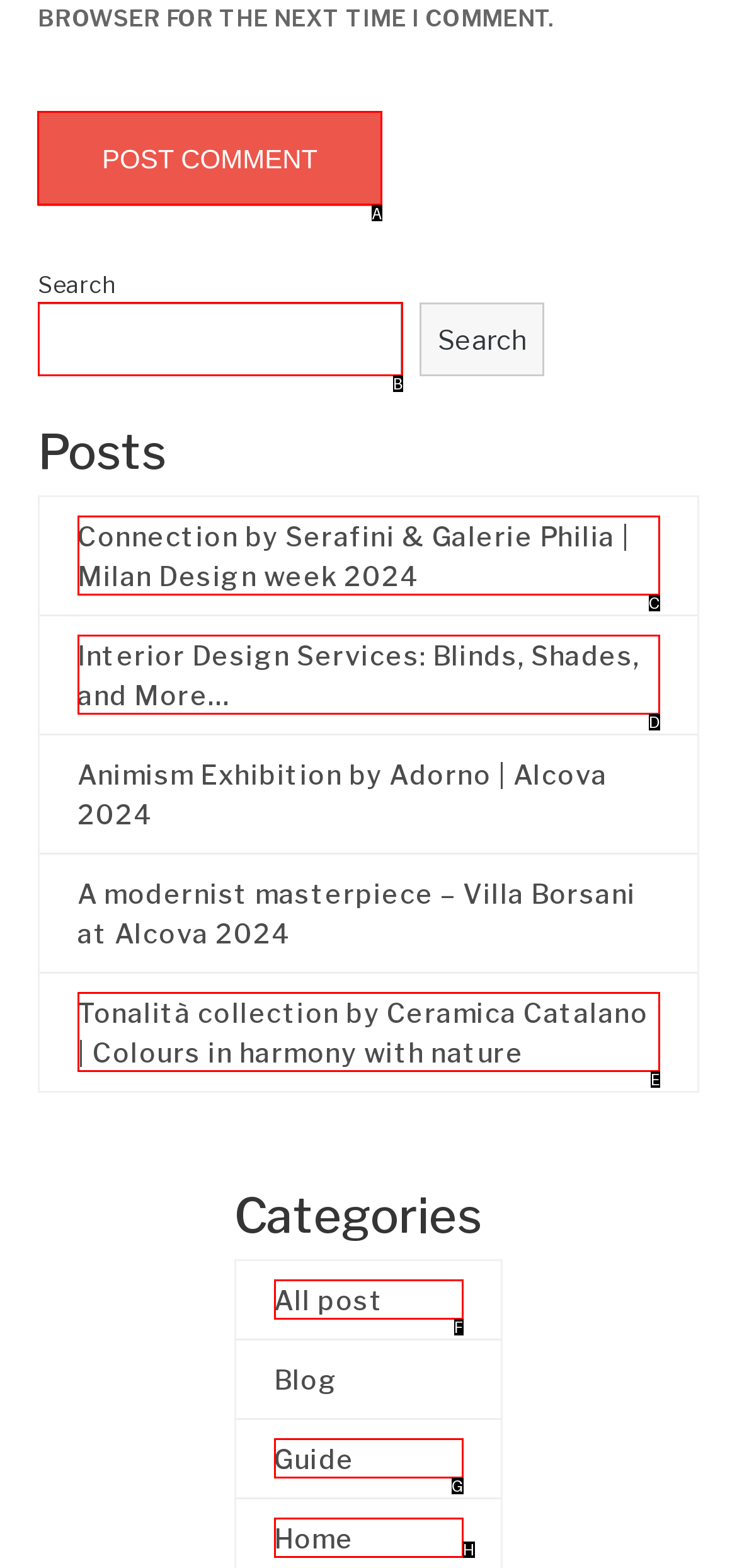Indicate the letter of the UI element that should be clicked to accomplish the task: Contact us. Answer with the letter only.

None